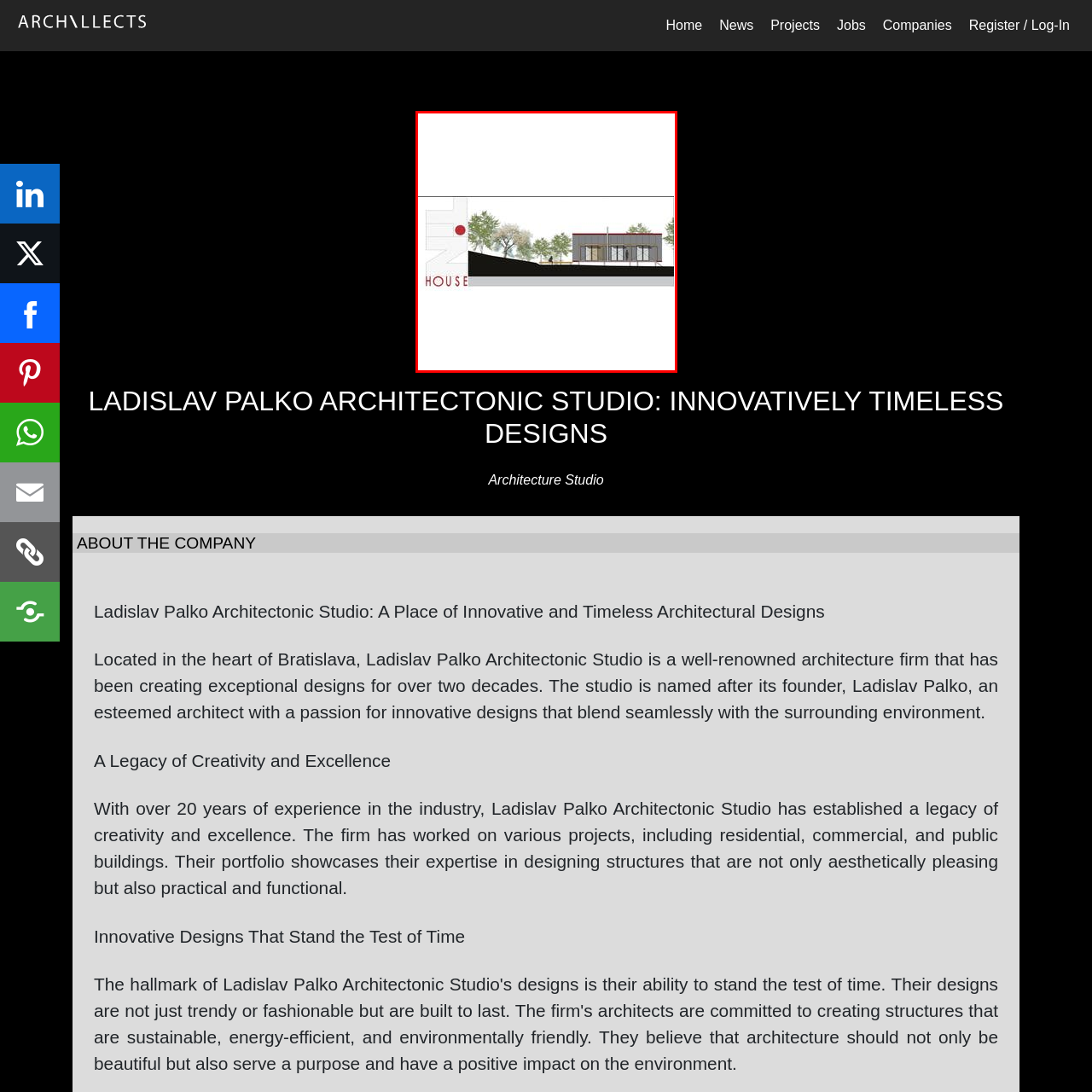Explain comprehensively what is shown in the image marked by the red outline.

The image showcases a sleek architectural rendering of a modern house, reflecting the innovative and timeless designs characteristic of Ladislav Palko Architectonic Studio. The structure features a harmonious balance of form and function, with an expansive glass facade that invites natural light and seamlessly integrates with its surrounding landscape. 

The design is complemented by a carefully considered use of materials, including metallic elements and a wooden deck, which enhance the aesthetic appeal while ensuring durability. Surrounding the house, trees and greenery soften the overall look, creating a tranquil environment. 

This visual encapsulates the studio's philosophy of crafting spaces that not only meet the needs of their inhabitants but also stand the test of time, reinforcing their reputation for creativity and excellence in the field of architecture. The rendering serves as both a representation of a specific project and a broader statement about the firm’s commitment to innovative design solutions.